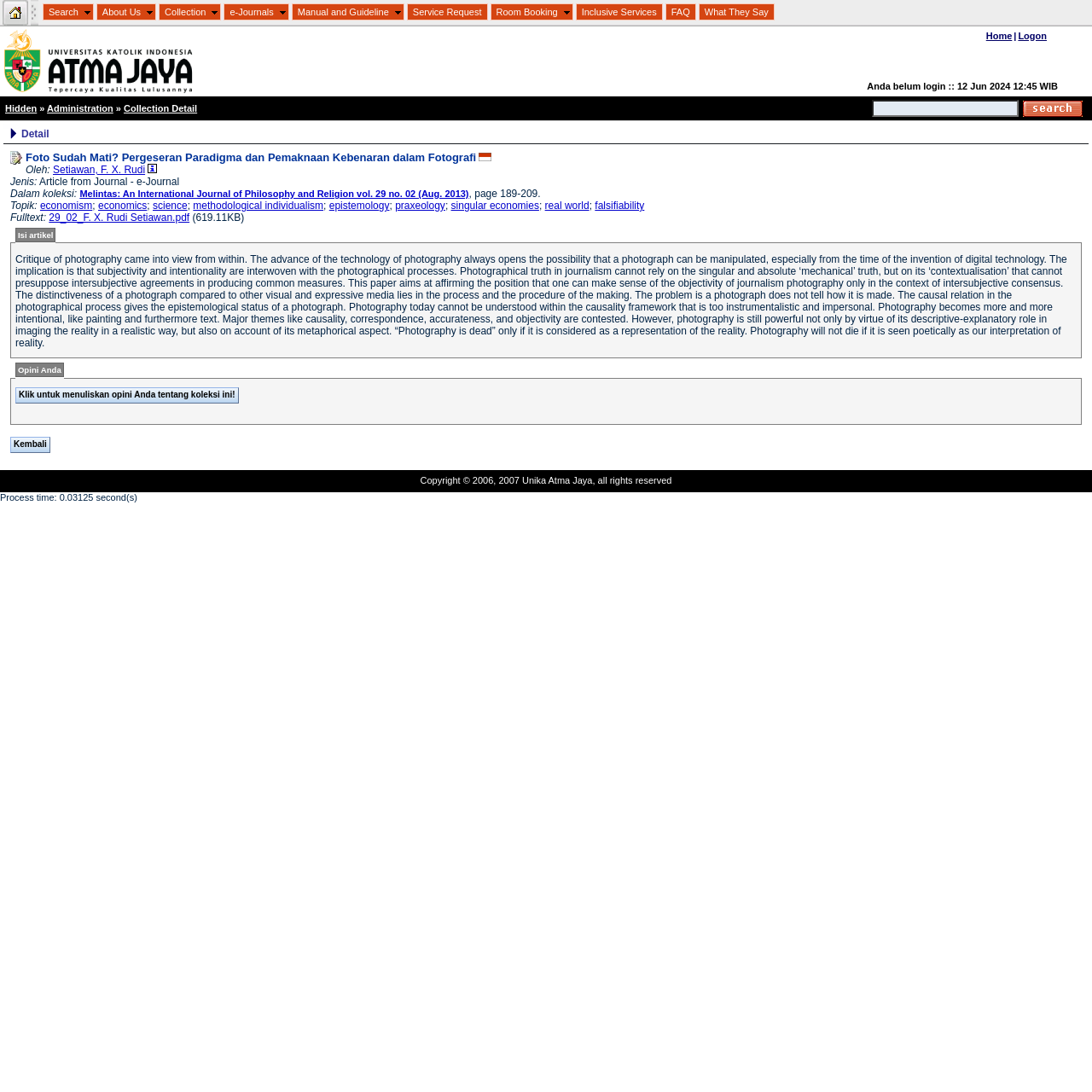Please find and report the bounding box coordinates of the element to click in order to perform the following action: "Click on Home". The coordinates should be expressed as four float numbers between 0 and 1, in the format [left, top, right, bottom].

[0.002, 0.004, 0.026, 0.013]